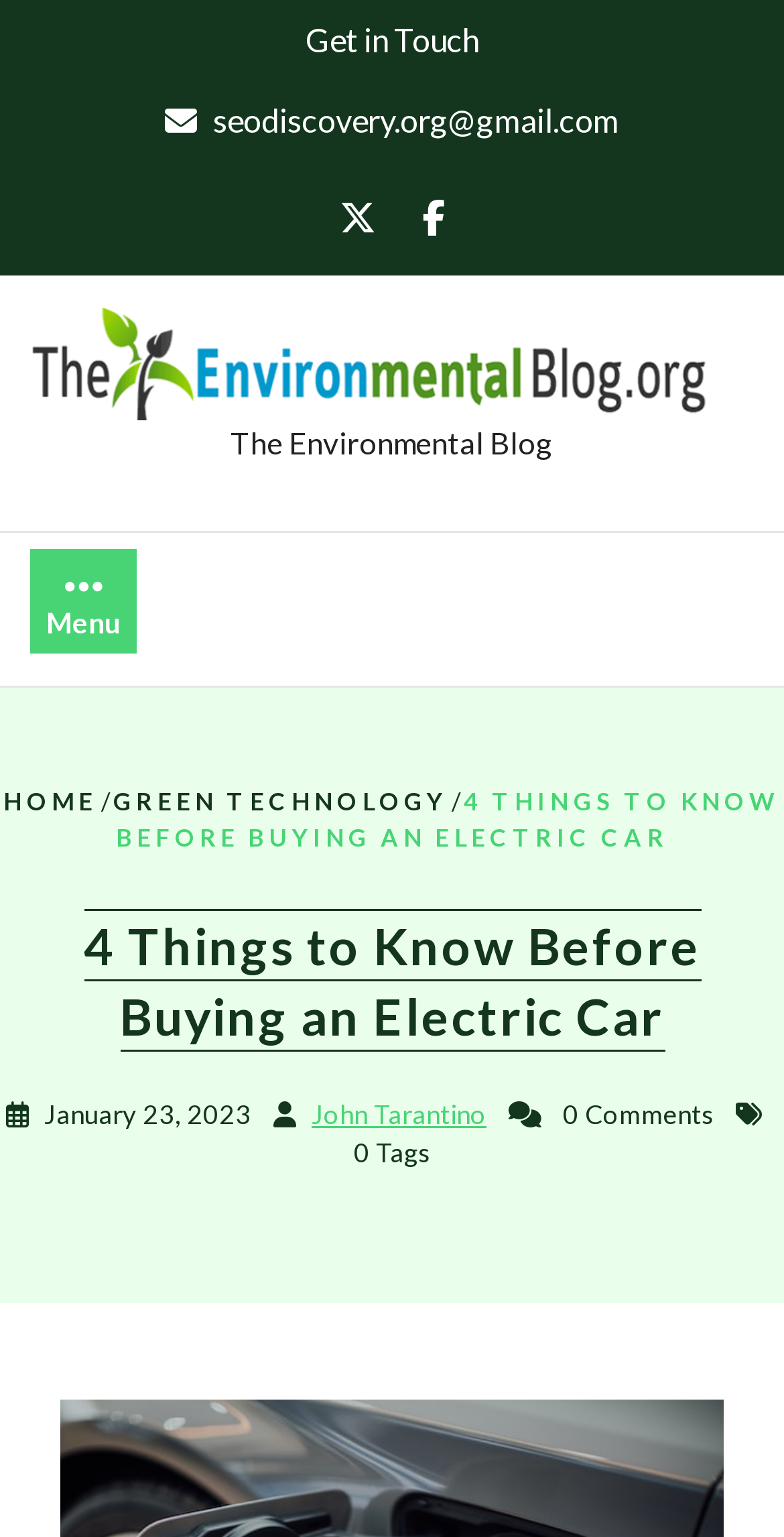How many comments are there on the article?
Please give a well-detailed answer to the question.

I found the number of comments by looking at the static text element with the text '0 Comments' located below the article, which indicates the number of comments on the article.